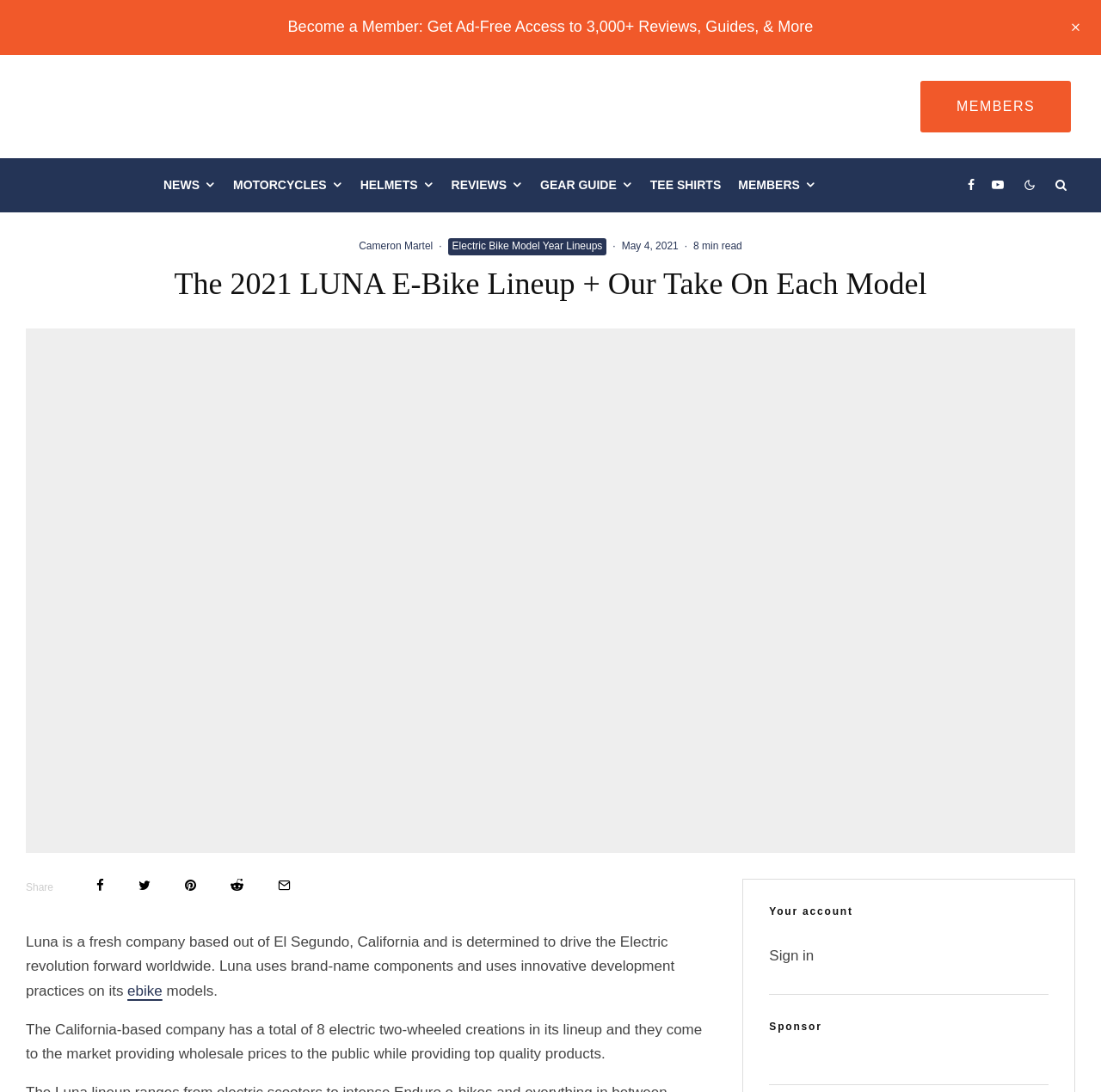How many electric two-wheeled creations are in Luna's lineup?
Please provide a detailed and comprehensive answer to the question.

According to the webpage, the California-based company has a total of 8 electric two-wheeled creations in its lineup, and they come to the market providing wholesale prices to the public while providing top quality products.